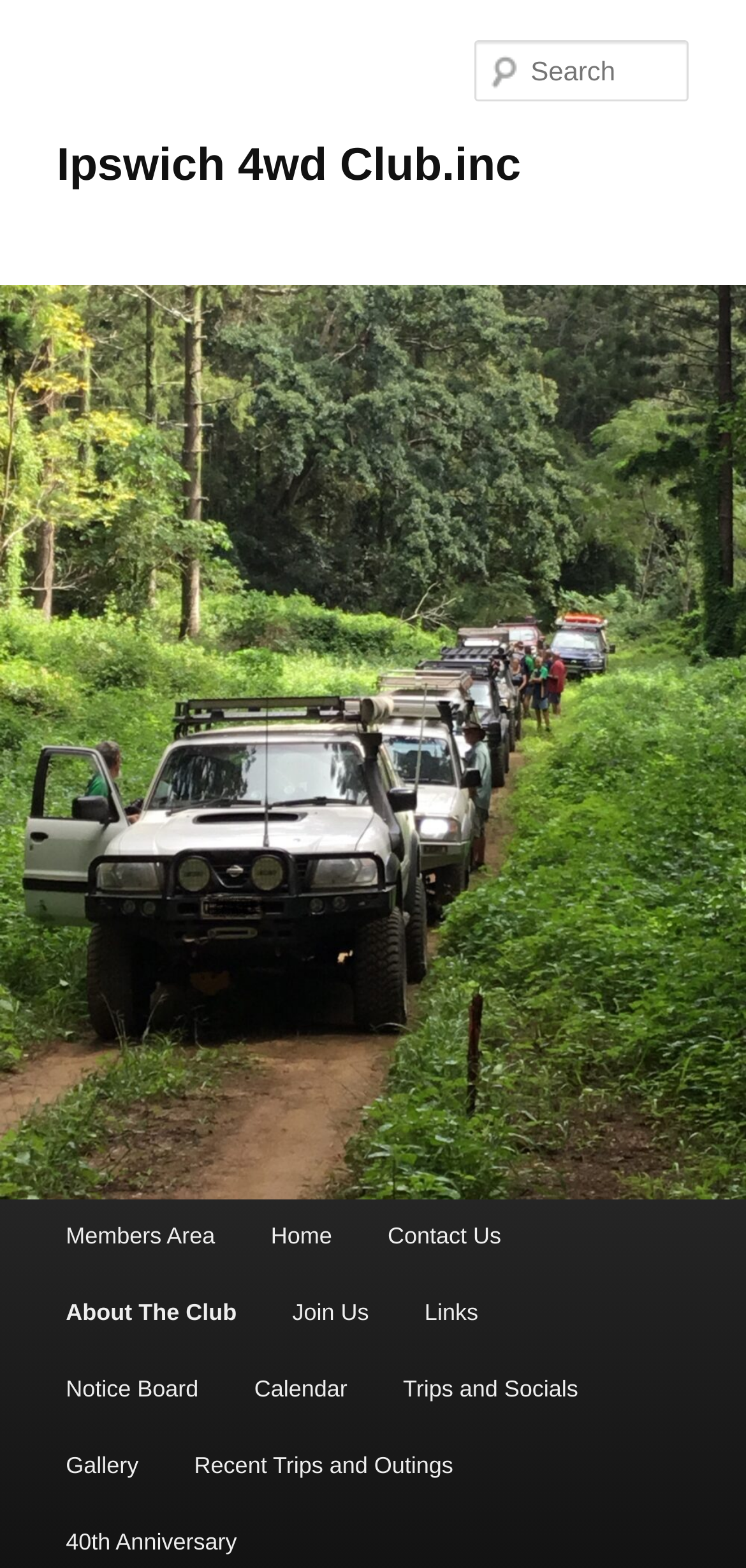Offer a detailed account of what is visible on the webpage.

The webpage is about the Ipswich 4wd Club.inc, with a prominent heading displaying the club's name at the top center of the page. Below the heading, there is a large image that spans the entire width of the page, likely a logo or a banner representing the club.

On the top left corner, there is a "Skip to primary content" link, allowing users to bypass the navigation menu and go directly to the main content. On the top right corner, there is a search textbox with a label "Search".

The main navigation menu is located at the bottom of the page, divided into two sections. The first section has links to "Members Area", "Home", "Contact Us", and "About The Club", while the second section has links to "Join Us", "Links", "Notice Board", "Calendar", "Trips and Socials", "Gallery", and "Recent Trips and Outings". These links are arranged horizontally, with the first section starting from the left edge of the page and the second section continuing from the right edge of the first section.

There is also a link to the club's website at the top center of the page, above the image.